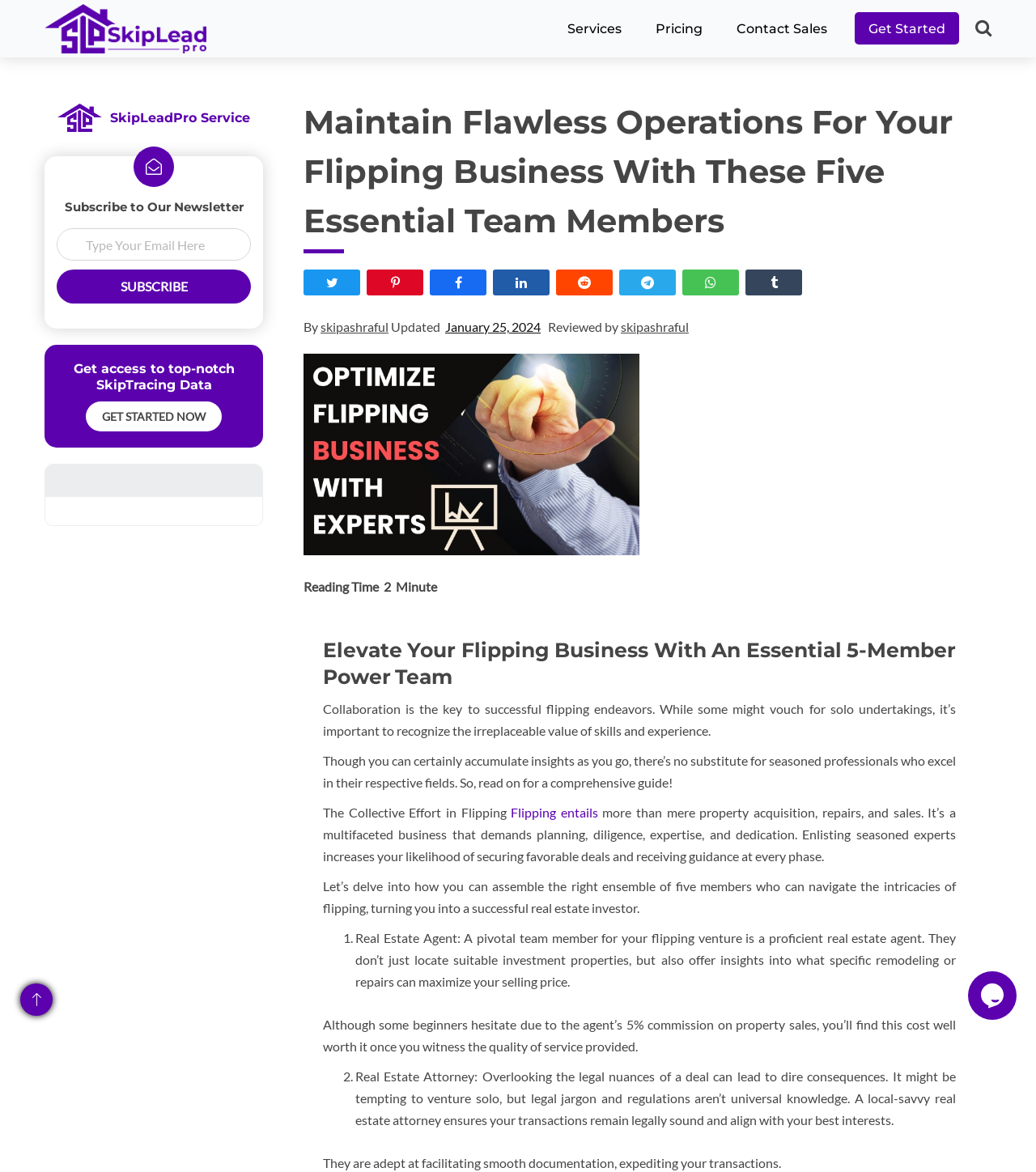Indicate the bounding box coordinates of the clickable region to achieve the following instruction: "Learn about the essential team members for flipping business."

[0.293, 0.083, 0.941, 0.216]